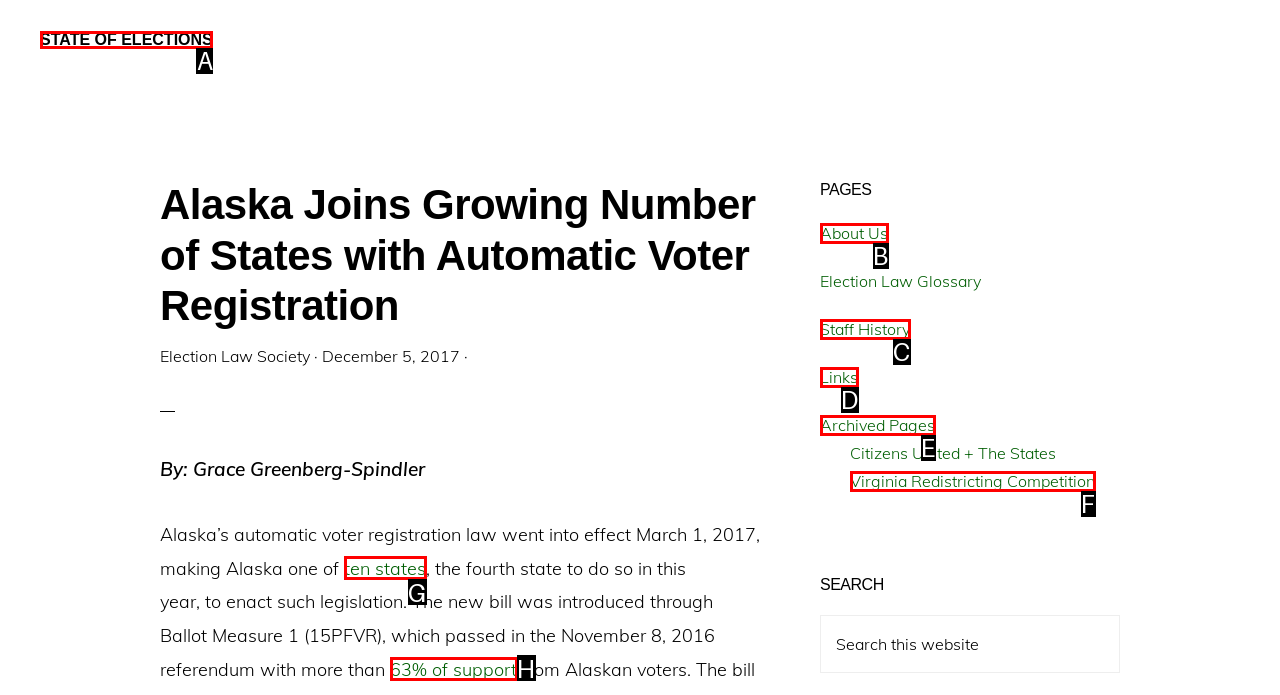Refer to the element description: State of Elections and identify the matching HTML element. State your answer with the appropriate letter.

A